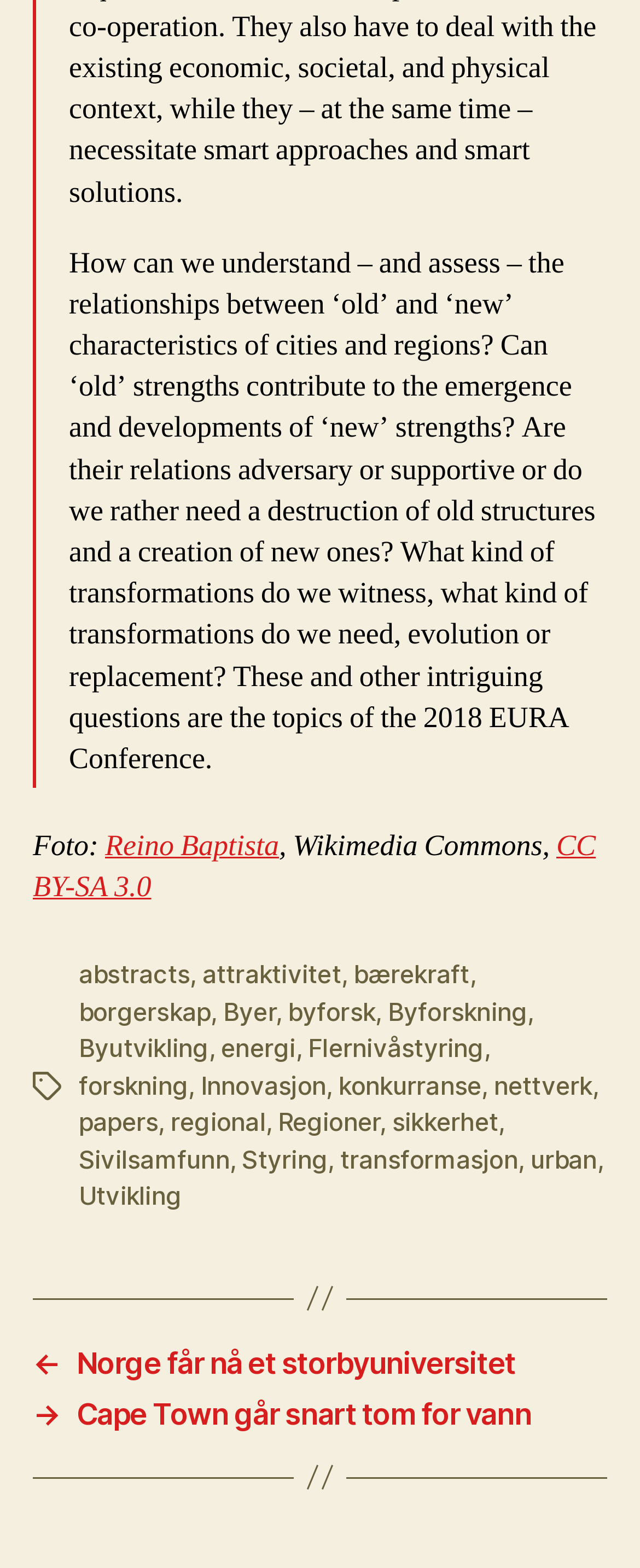Select the bounding box coordinates of the element I need to click to carry out the following instruction: "Read about 'Byforskning'".

[0.606, 0.635, 0.824, 0.655]